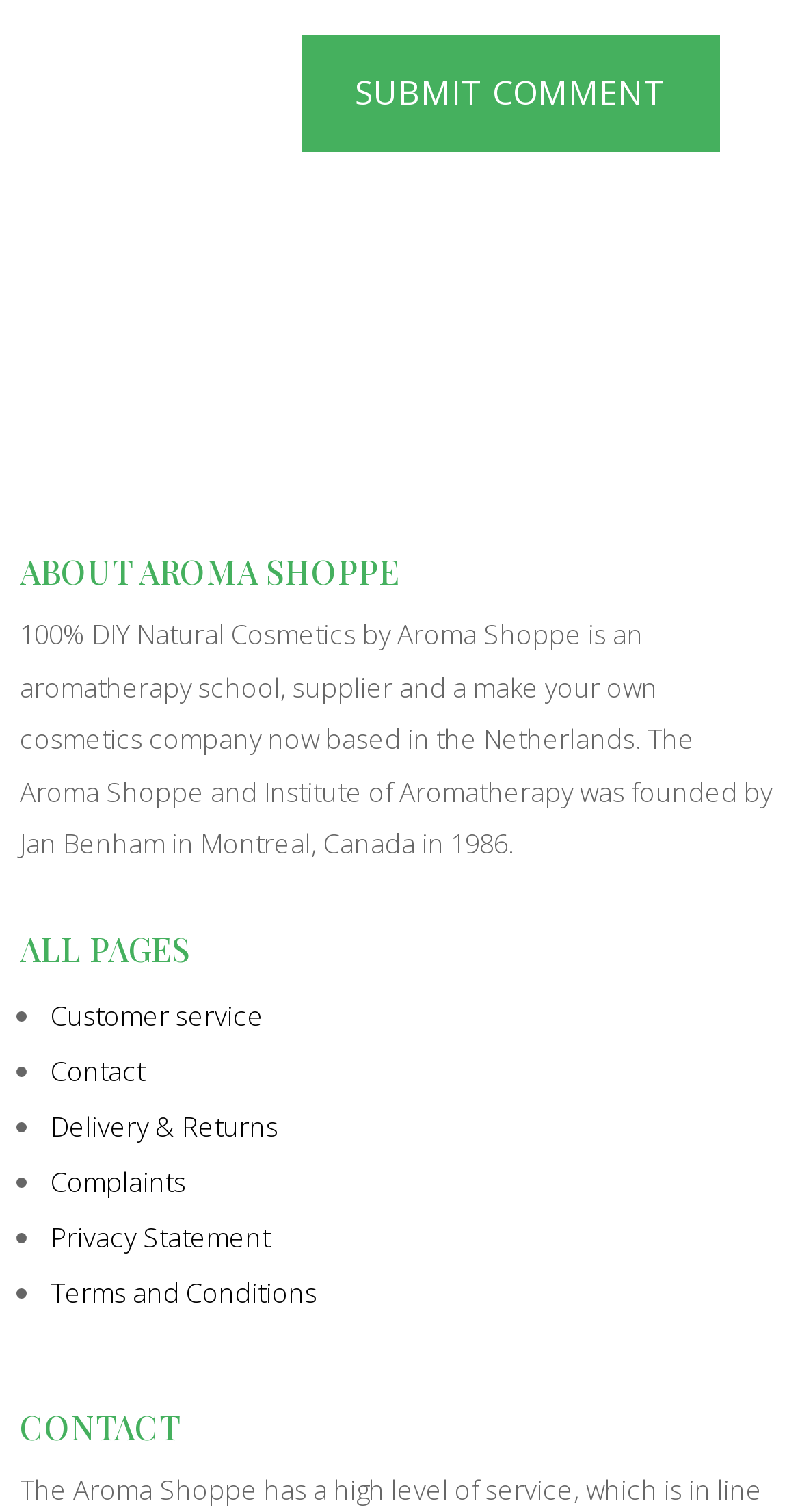Utilize the information from the image to answer the question in detail:
What is the location of the company?

The location of the company can be found in the static text '100% DIY Natural Cosmetics by Aroma Shoppe is an aromatherapy school, supplier and a make your own cosmetics company now based in the Netherlands.', which indicates that the company is currently based in the Netherlands.